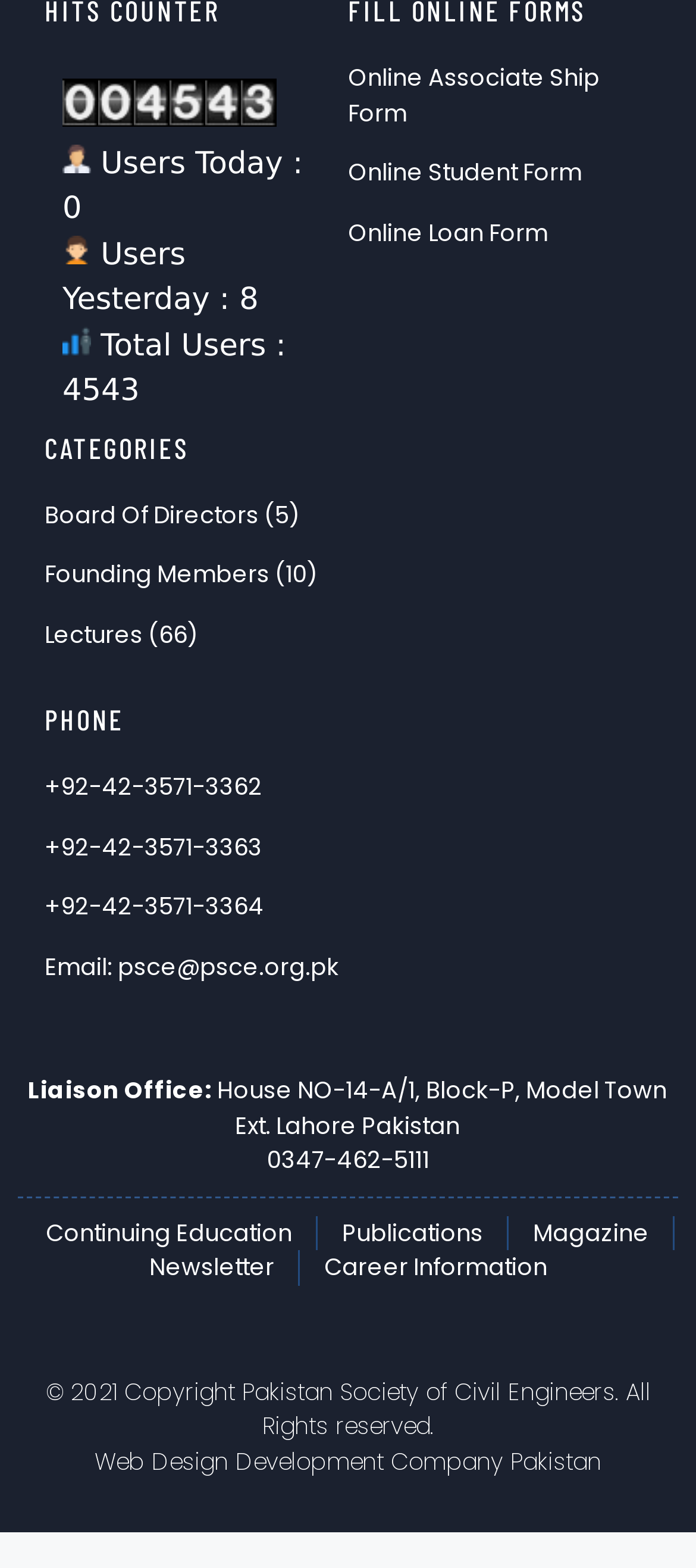Based on the visual content of the image, answer the question thoroughly: How many forms are available online?

I counted the number of online forms available, which are 'Online Associate Ship Form', 'Online Student Form', and 'Online Loan Form'.